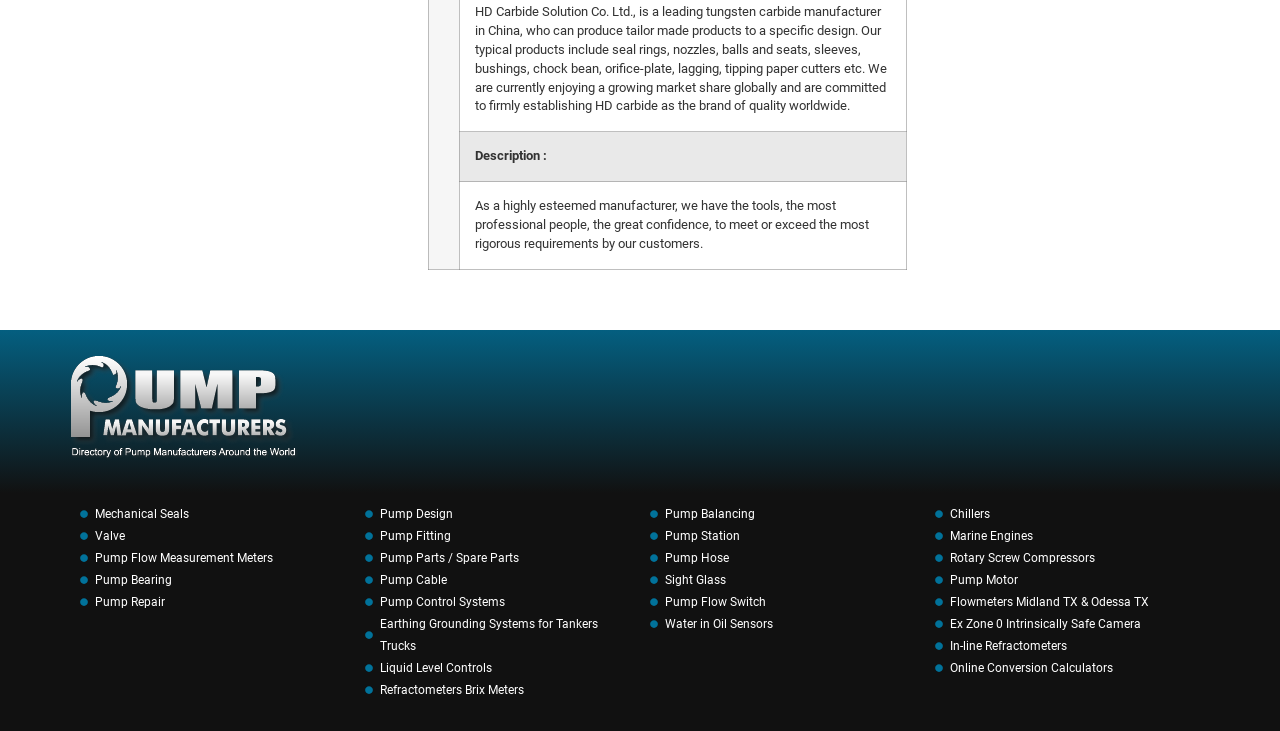Please identify the bounding box coordinates of the area that needs to be clicked to follow this instruction: "Learn about Earthing Grounding Systems for Tankers Trucks".

[0.285, 0.838, 0.492, 0.899]